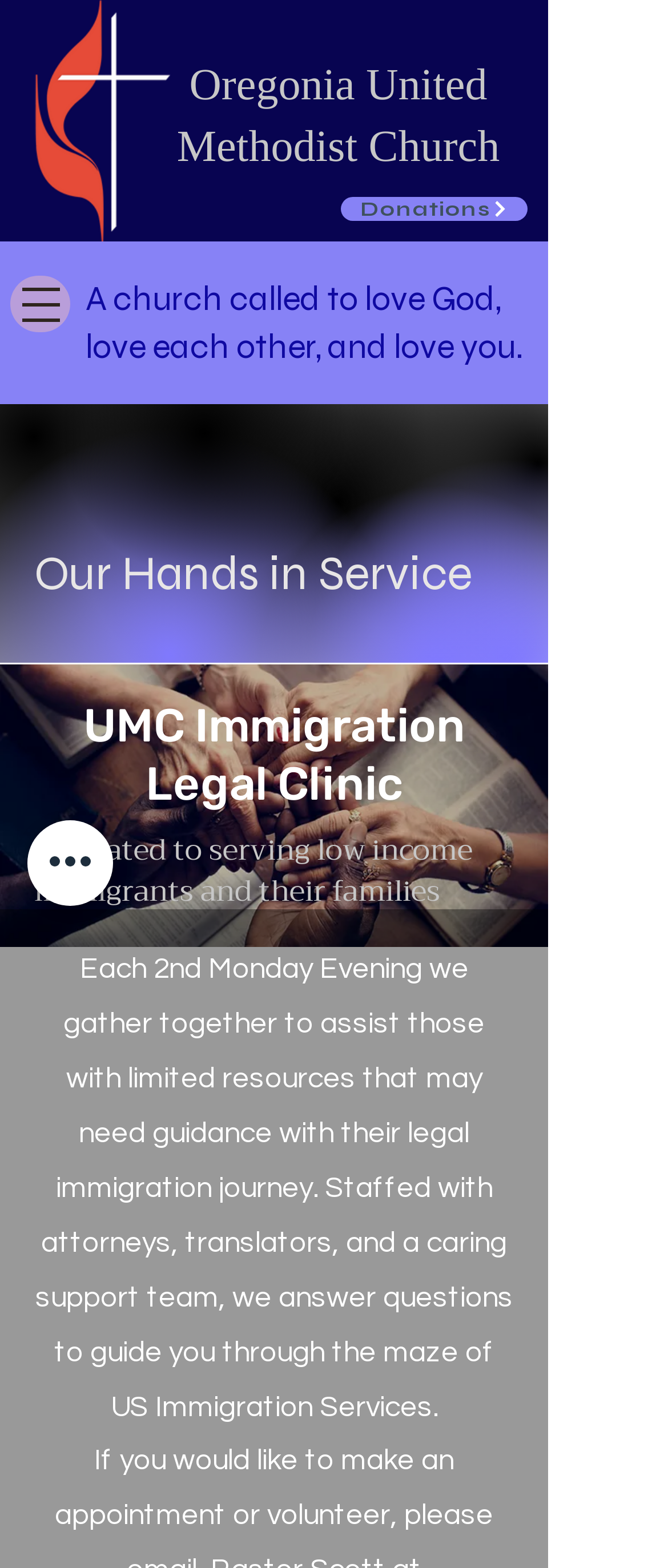What happens on the 2nd Monday evening?
Answer the question with just one word or phrase using the image.

Gather to assist with legal immigration journey